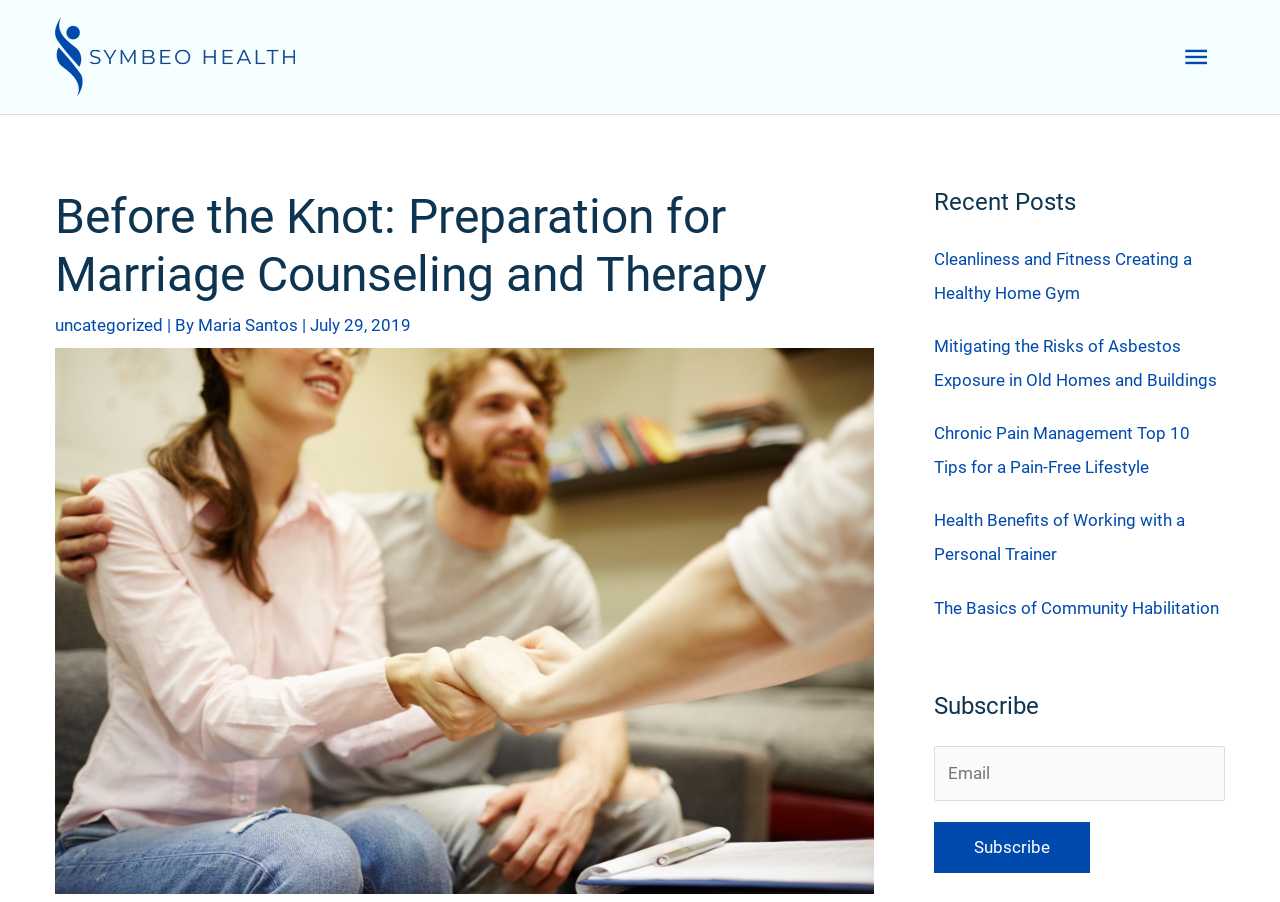Please identify the bounding box coordinates of the clickable area that will fulfill the following instruction: "Click the Subscribe button". The coordinates should be in the format of four float numbers between 0 and 1, i.e., [left, top, right, bottom].

[0.73, 0.911, 0.852, 0.968]